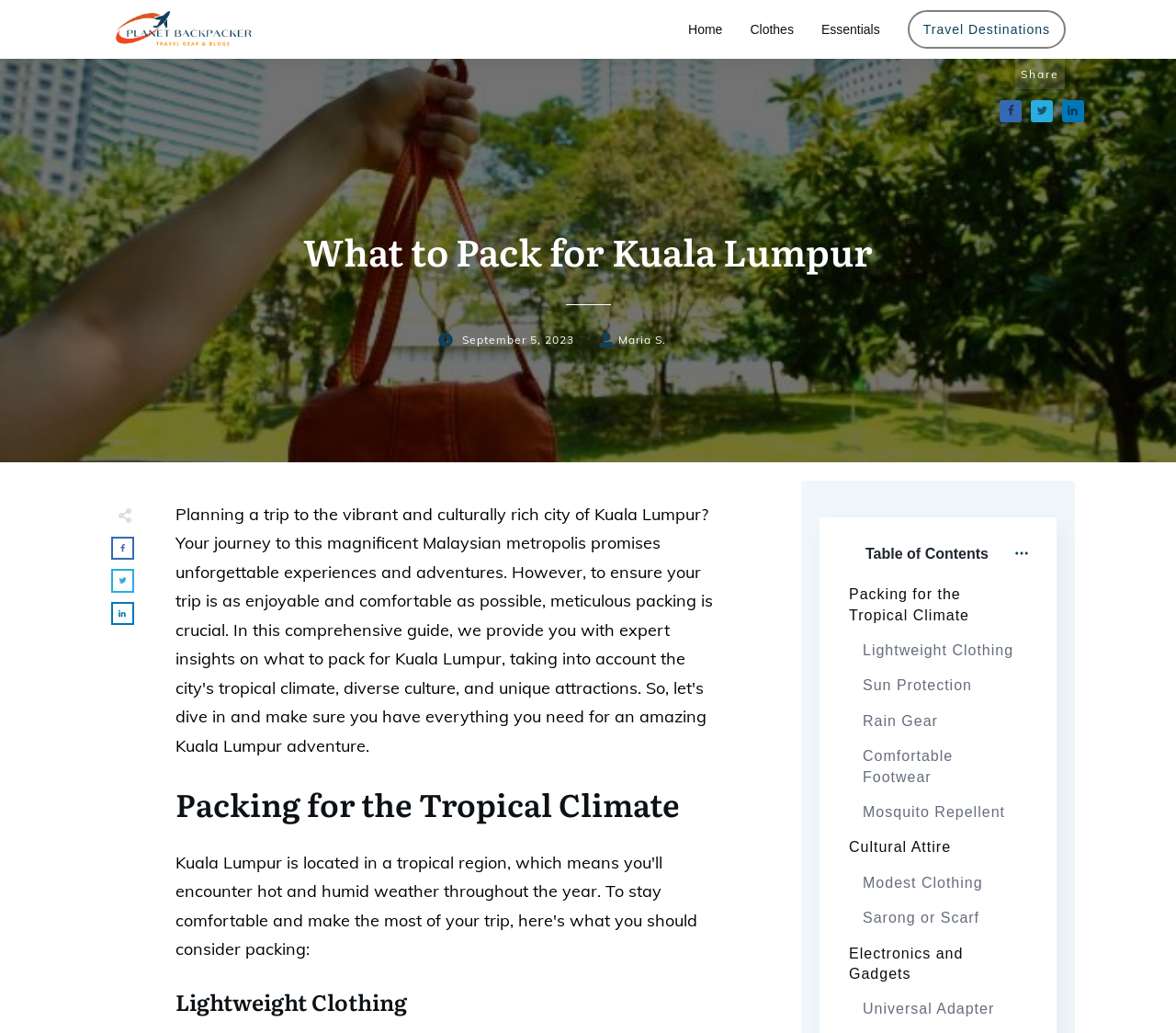What type of adapter is recommended?
Look at the screenshot and provide an in-depth answer.

The webpage lists 'Universal Adapter' as one of the electronics and gadgets to pack, implying that it is a recommended adapter for travelers to Kuala Lumpur.